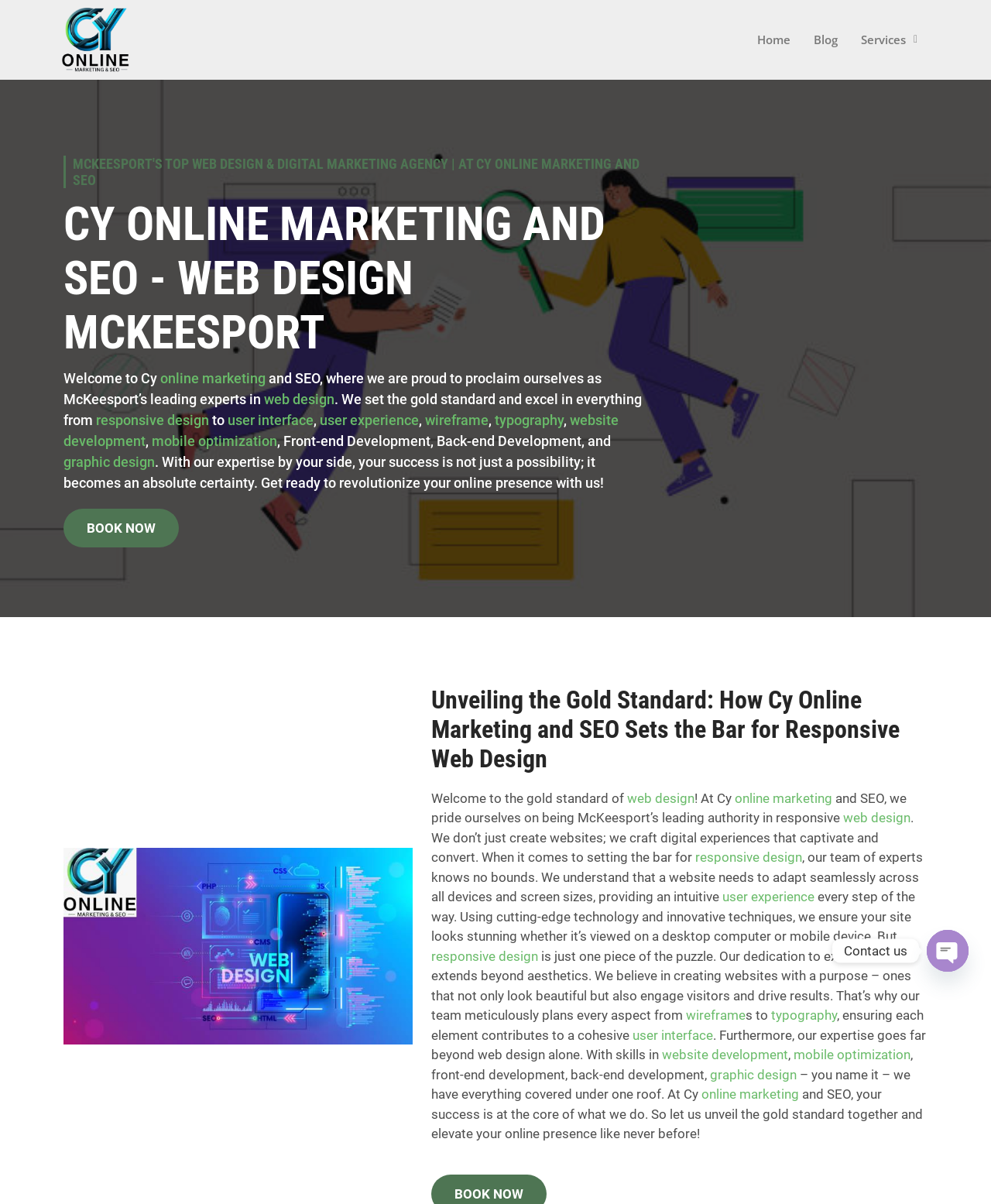What services does the company offer?
Please provide a single word or phrase as your answer based on the screenshot.

Web design, digital marketing, etc.